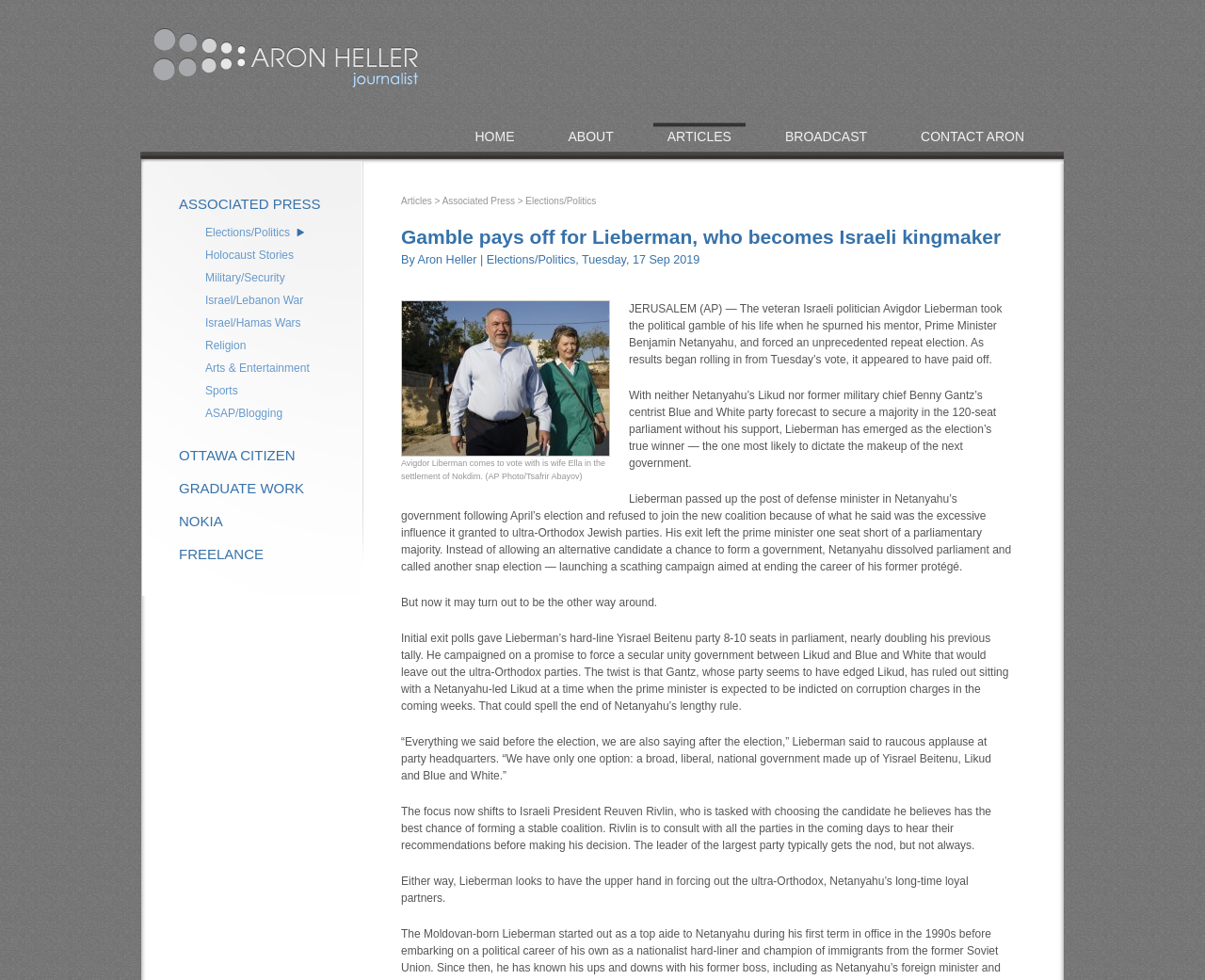Specify the bounding box coordinates of the area that needs to be clicked to achieve the following instruction: "Click on the 'ARTICLES' link".

[0.542, 0.125, 0.619, 0.154]